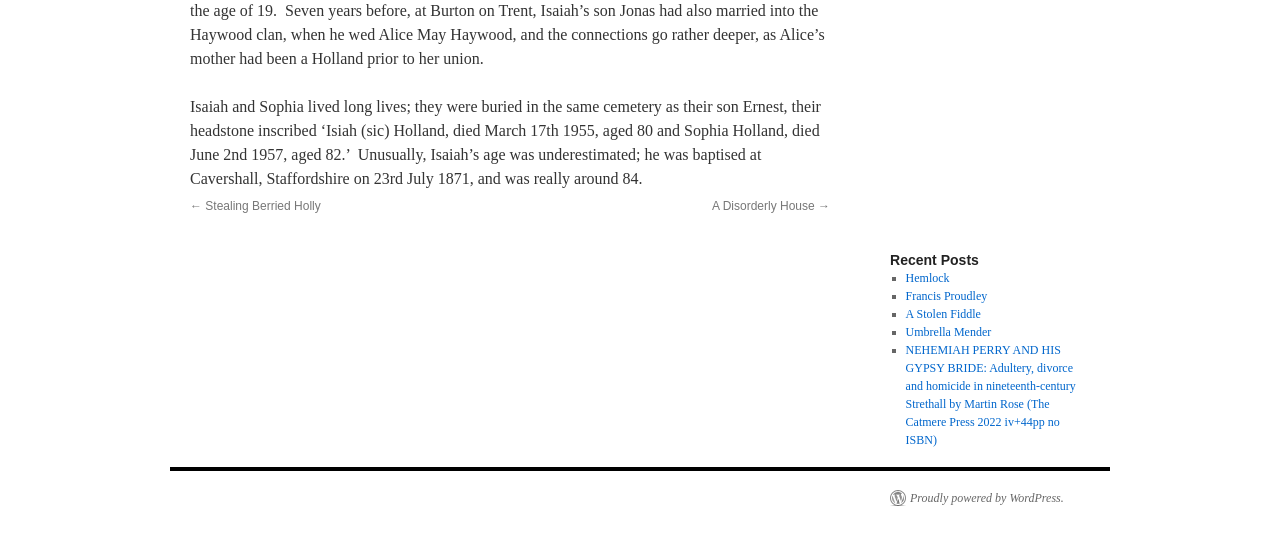Provide the bounding box coordinates of the area you need to click to execute the following instruction: "go to previous post".

[0.148, 0.366, 0.251, 0.391]